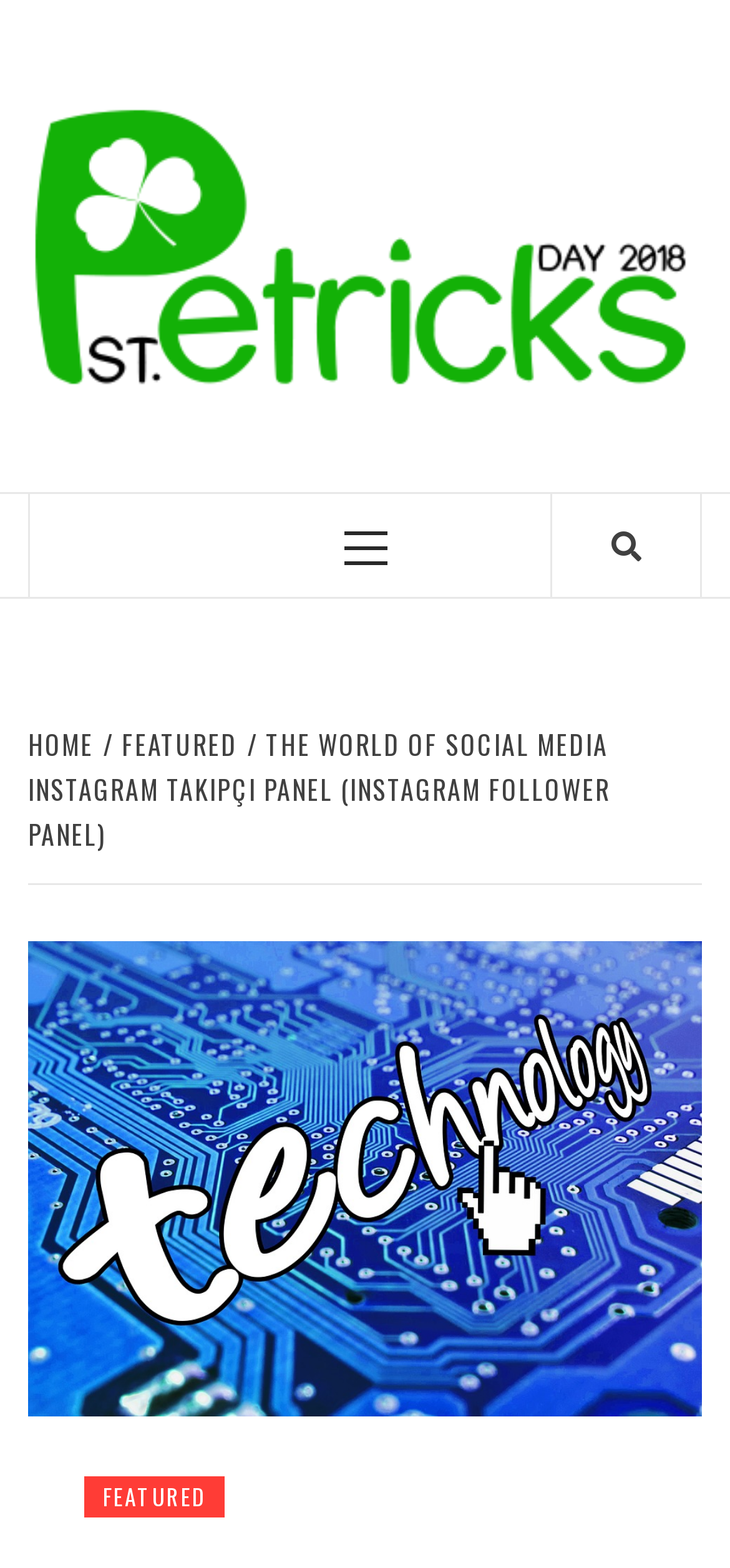Locate the heading on the webpage and return its text.

THE WORLD OF SOCIAL MEDIA INSTAGRAM TAKIPÇI PANEL (INSTAGRAM FOLLOWER PANEL)